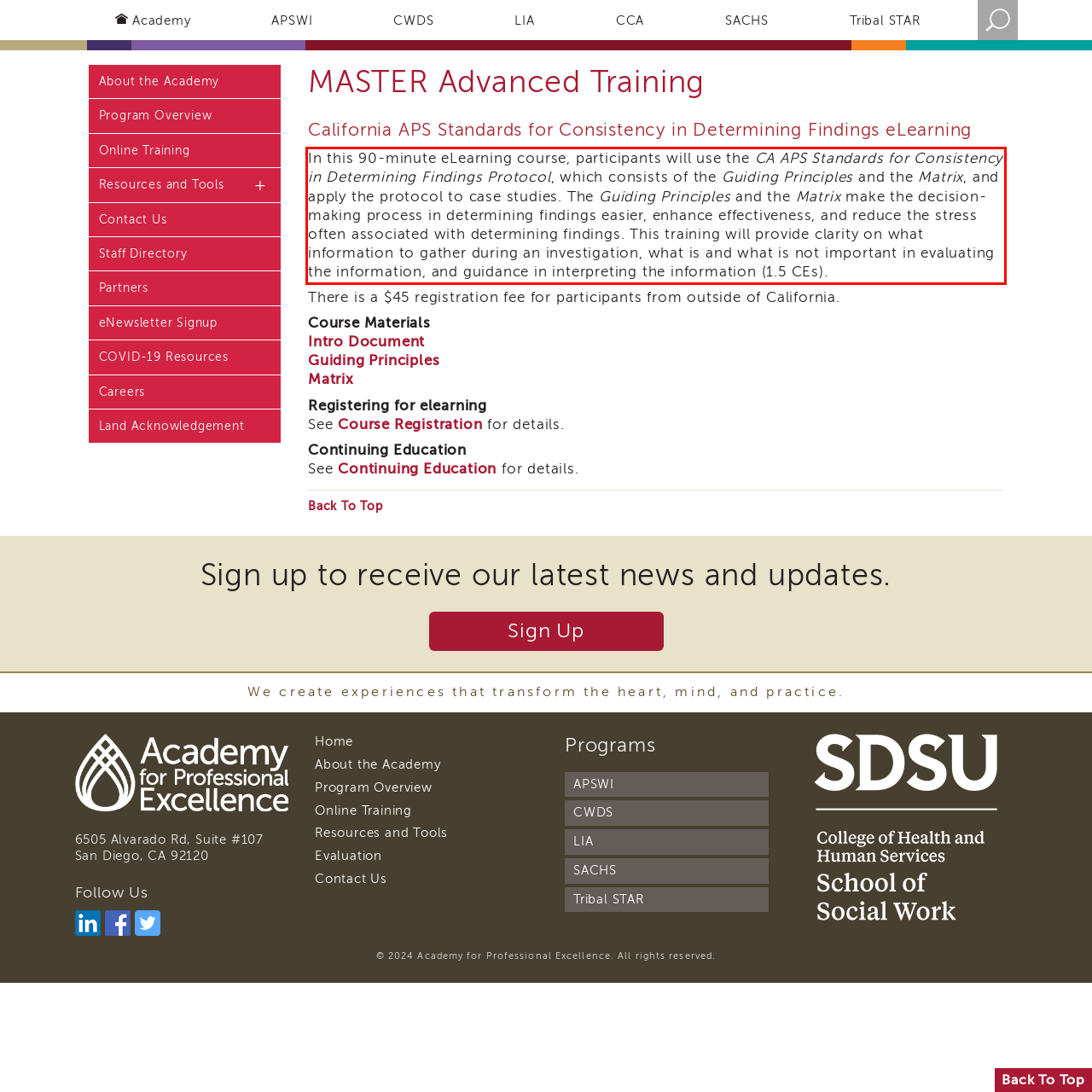Within the screenshot of the webpage, locate the red bounding box and use OCR to identify and provide the text content inside it.

In this 90-minute eLearning course, participants will use the CA APS Standards for Consistency in Determining Findings Protocol, which consists of the Guiding Principles and the Matrix, and apply the protocol to case studies. The Guiding Principles and the Matrix make the decision-making process in determining findings easier, enhance effectiveness, and reduce the stress often associated with determining findings. This training will provide clarity on what information to gather during an investigation, what is and what is not important in evaluating the information, and guidance in interpreting the information (1.5 CEs).